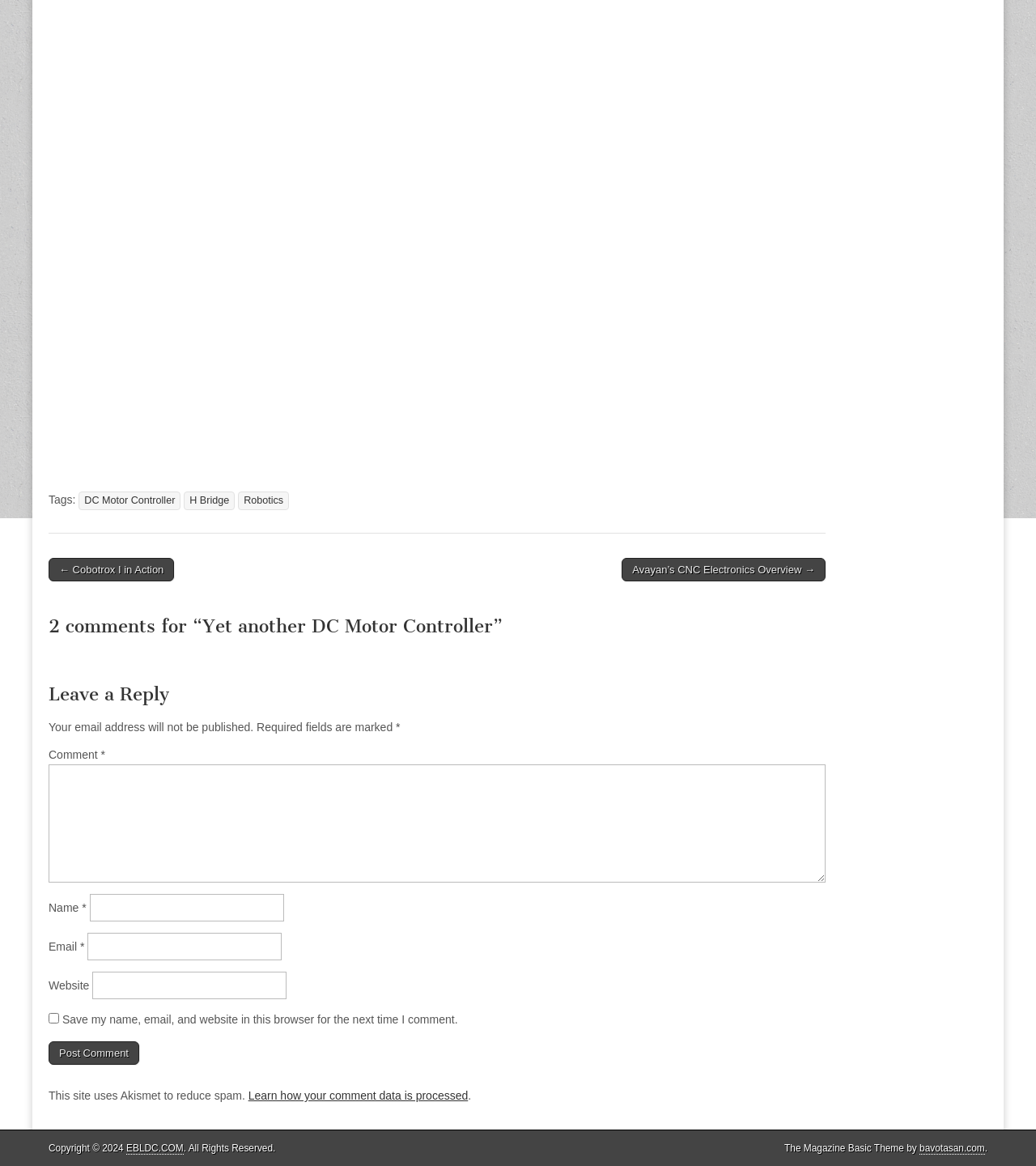Given the webpage screenshot and the description, determine the bounding box coordinates (top-left x, top-left y, bottom-right x, bottom-right y) that define the location of the UI element matching this description: Avayan’s CNC Electronics Overview →

[0.6, 0.478, 0.797, 0.499]